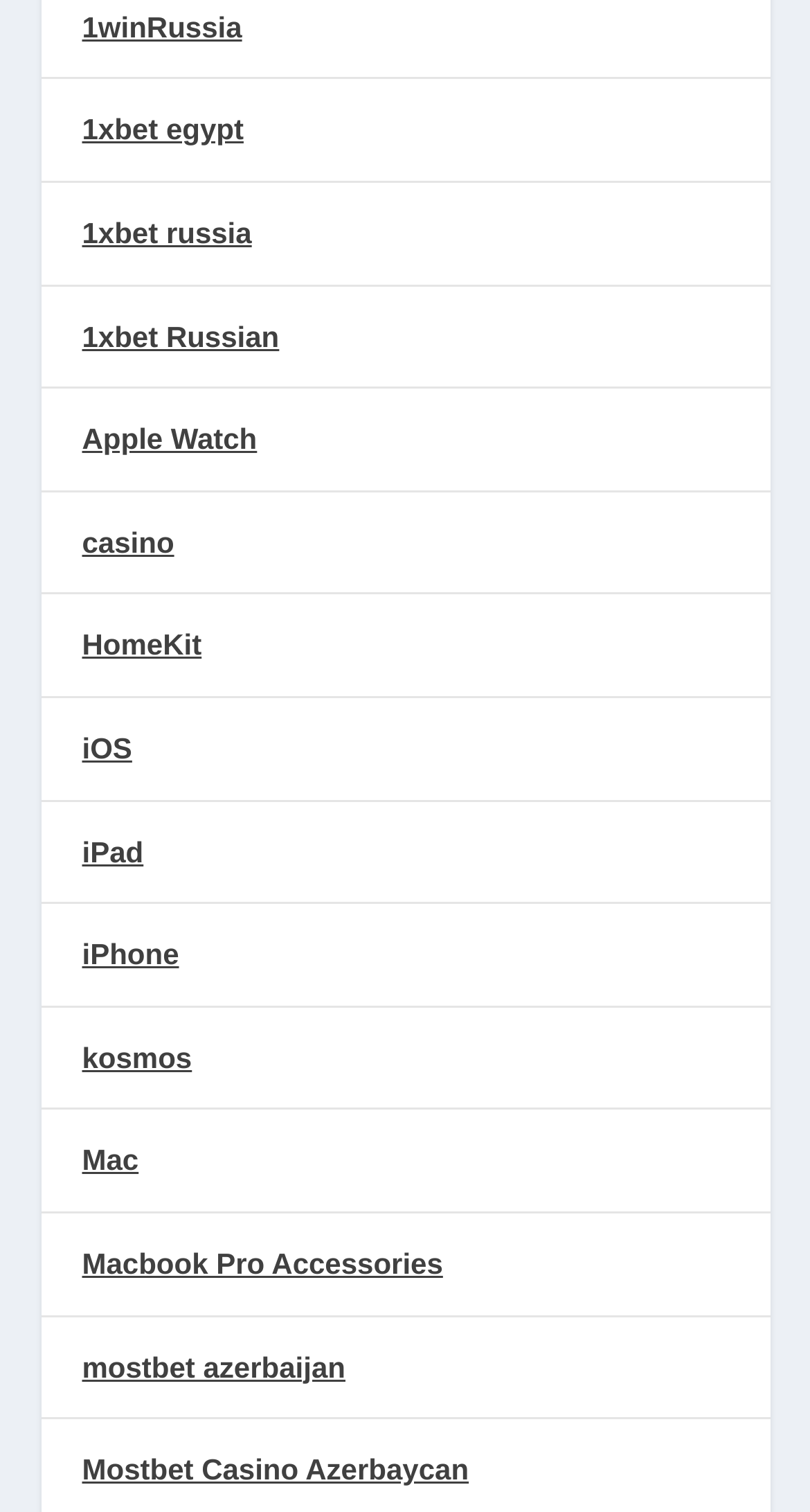Give a one-word or short phrase answer to the question: 
What is the link related to a space-related term?

kosmos